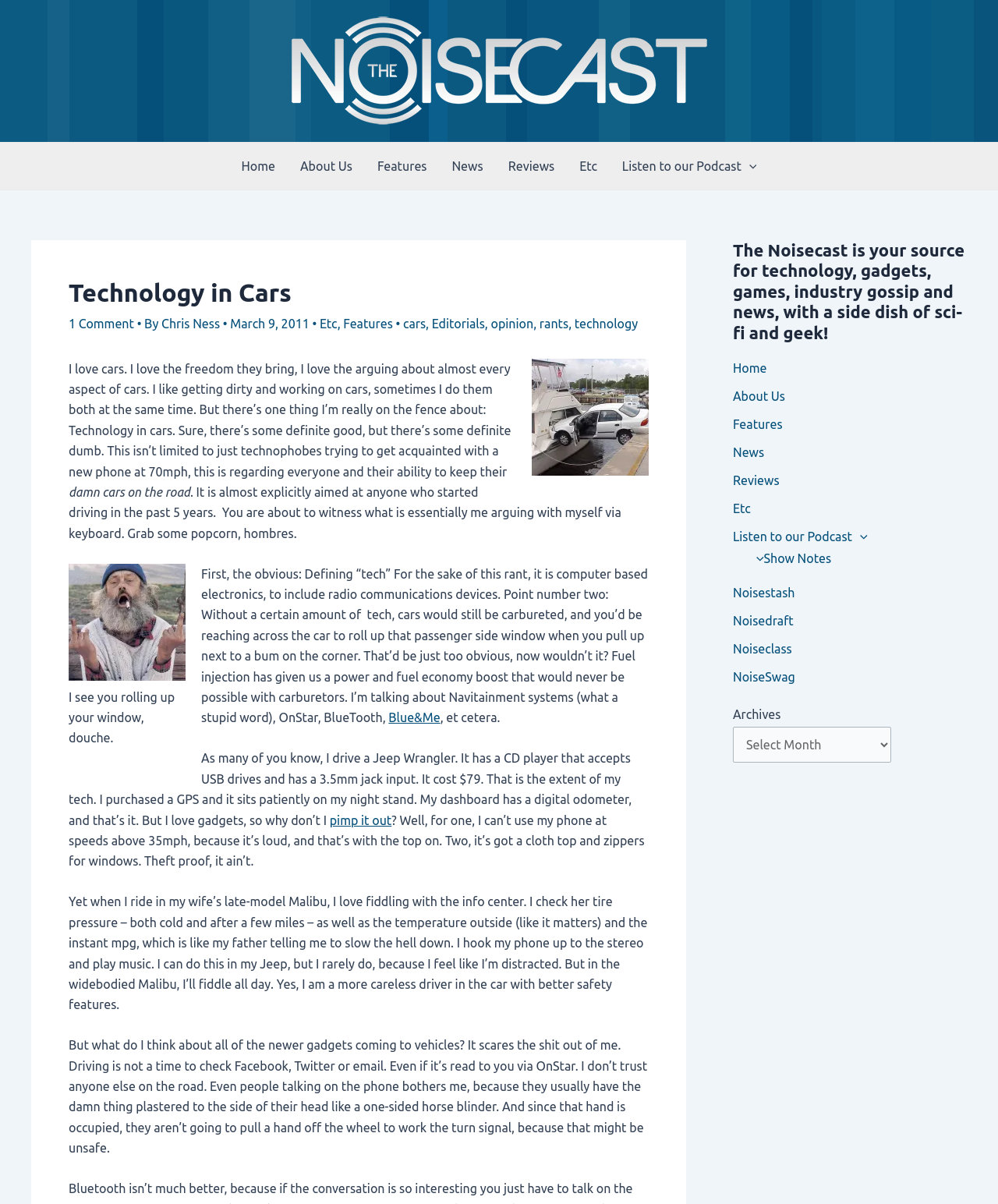Using the information shown in the image, answer the question with as much detail as possible: What is the topic of the article?

I determined the topic by reading the article title 'Technology in Cars' and the content of the article, which discusses the author's opinions on technology in cars.